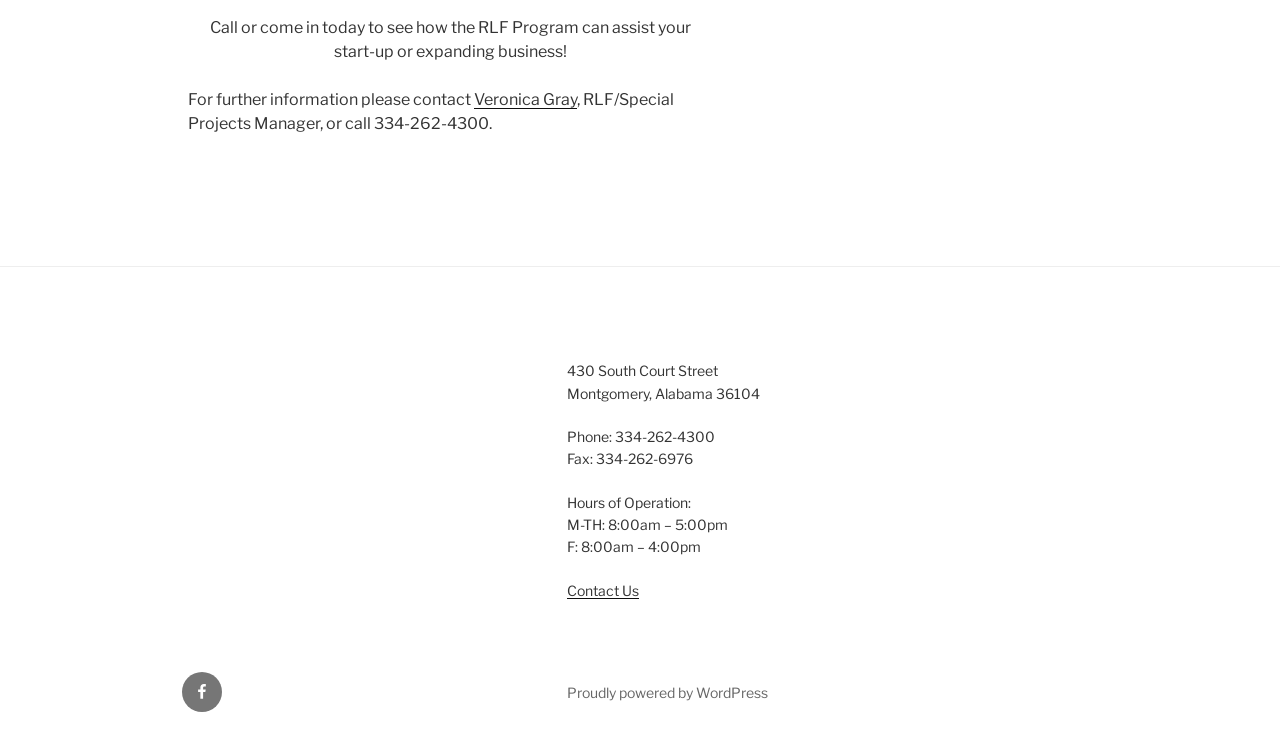Identify the bounding box for the described UI element. Provide the coordinates in (top-left x, top-left y, bottom-right x, bottom-right y) format with values ranging from 0 to 1: Proudly powered by WordPress

[0.443, 0.924, 0.6, 0.946]